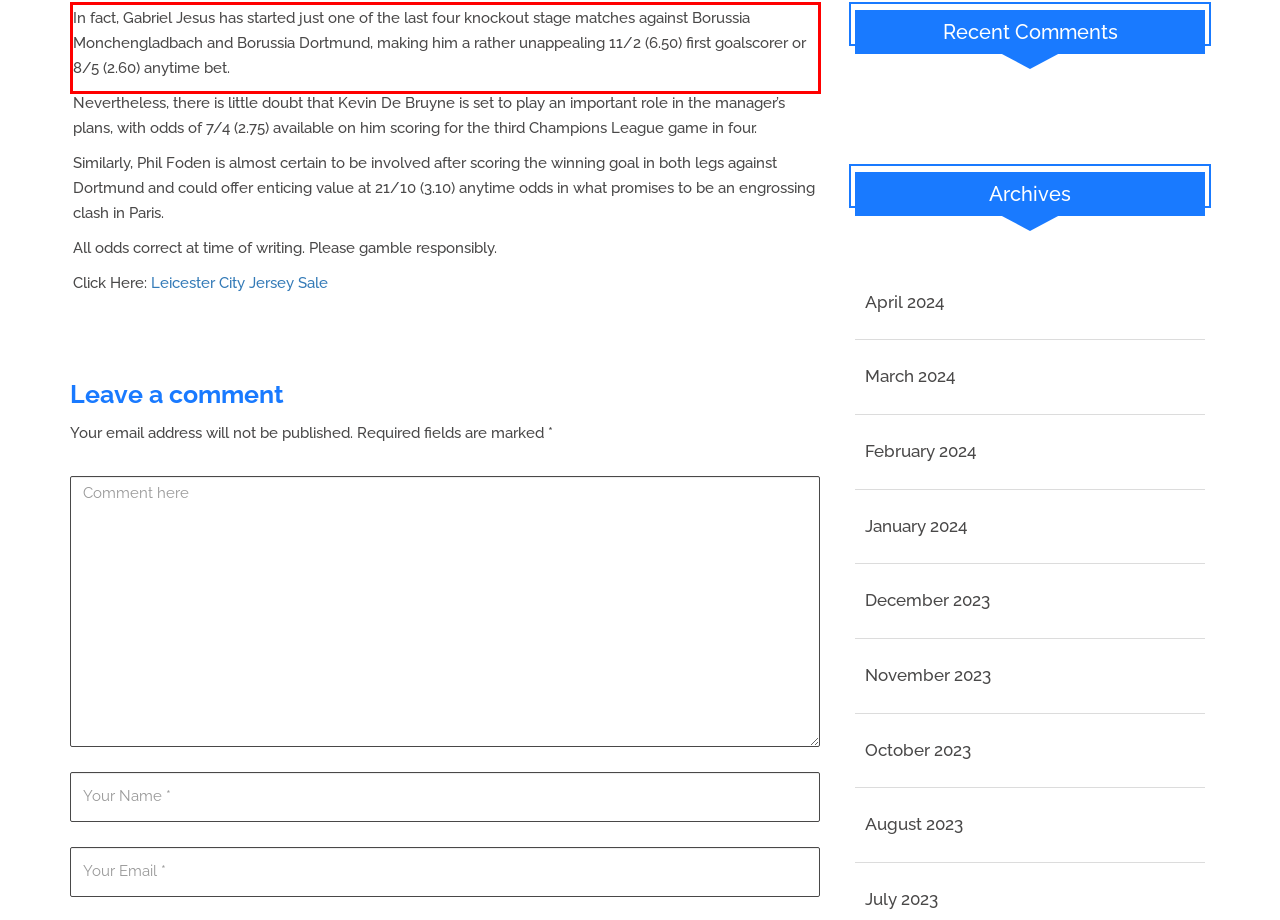Within the provided webpage screenshot, find the red rectangle bounding box and perform OCR to obtain the text content.

In fact, Gabriel Jesus has started just one of the last four knockout stage matches against Borussia Monchengladbach and Borussia Dortmund, making him a rather unappealing 11/2 (6.50) first goalscorer or 8/5 (2.60) anytime bet.